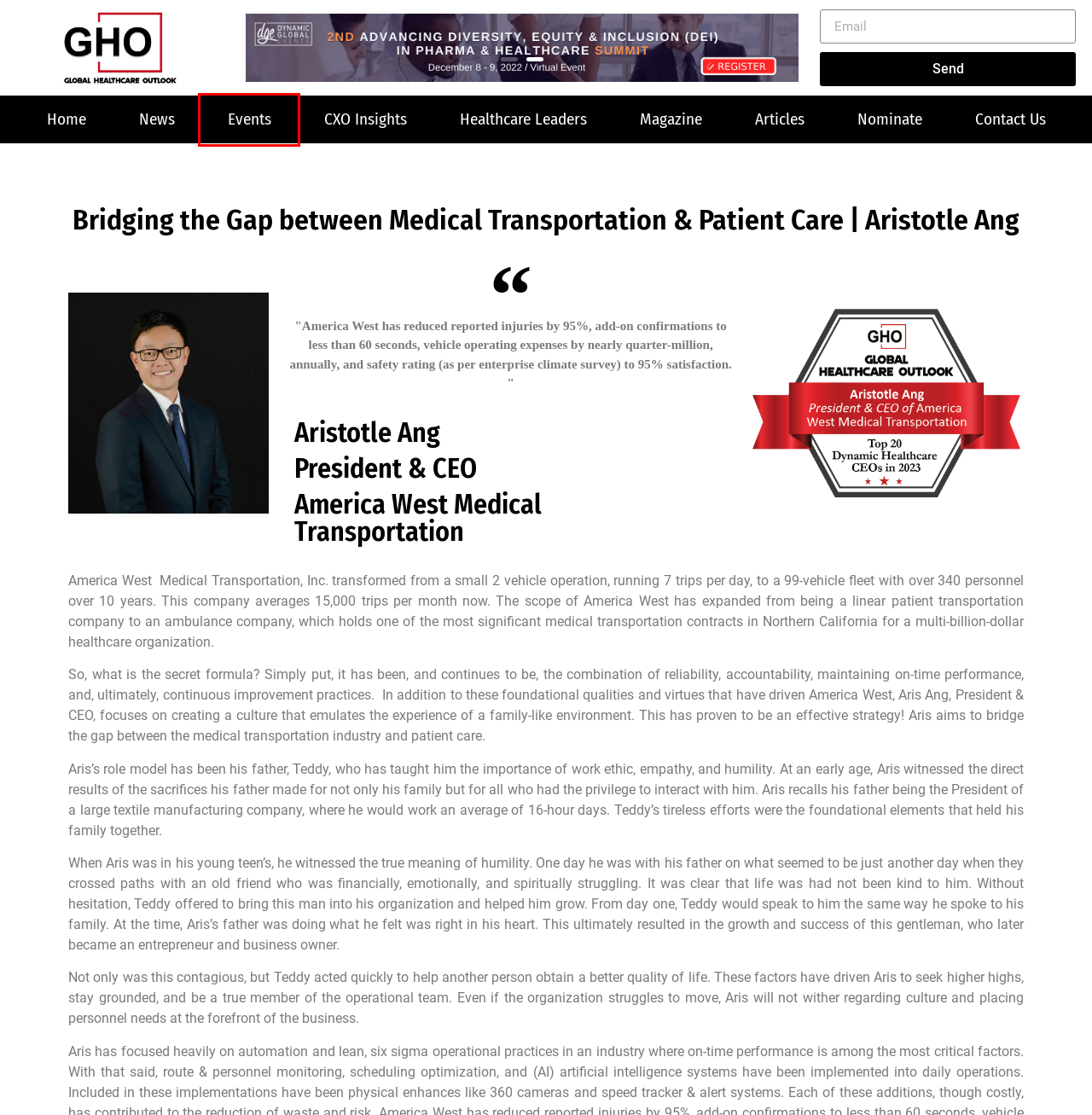Given a screenshot of a webpage with a red bounding box, please pick the webpage description that best fits the new webpage after clicking the element inside the bounding box. Here are the candidates:
A. Magazine - GLOBAL HEALTHCARE MAGAZINE
B. Healthcare Leaders - GLOBAL HEALTHCARE MAGAZINE
C. News - GLOBAL HEALTHCARE MAGAZINE
D. Events - GLOBAL HEALTHCARE MAGAZINE
E. Nominate - GLOBAL HEALTHCARE MAGAZINE
F. CXO Insights - GLOBAL HEALTHCARE MAGAZINE
G. Contact Us - GLOBAL HEALTHCARE MAGAZINE
H. Articles - GLOBAL HEALTHCARE MAGAZINE

D